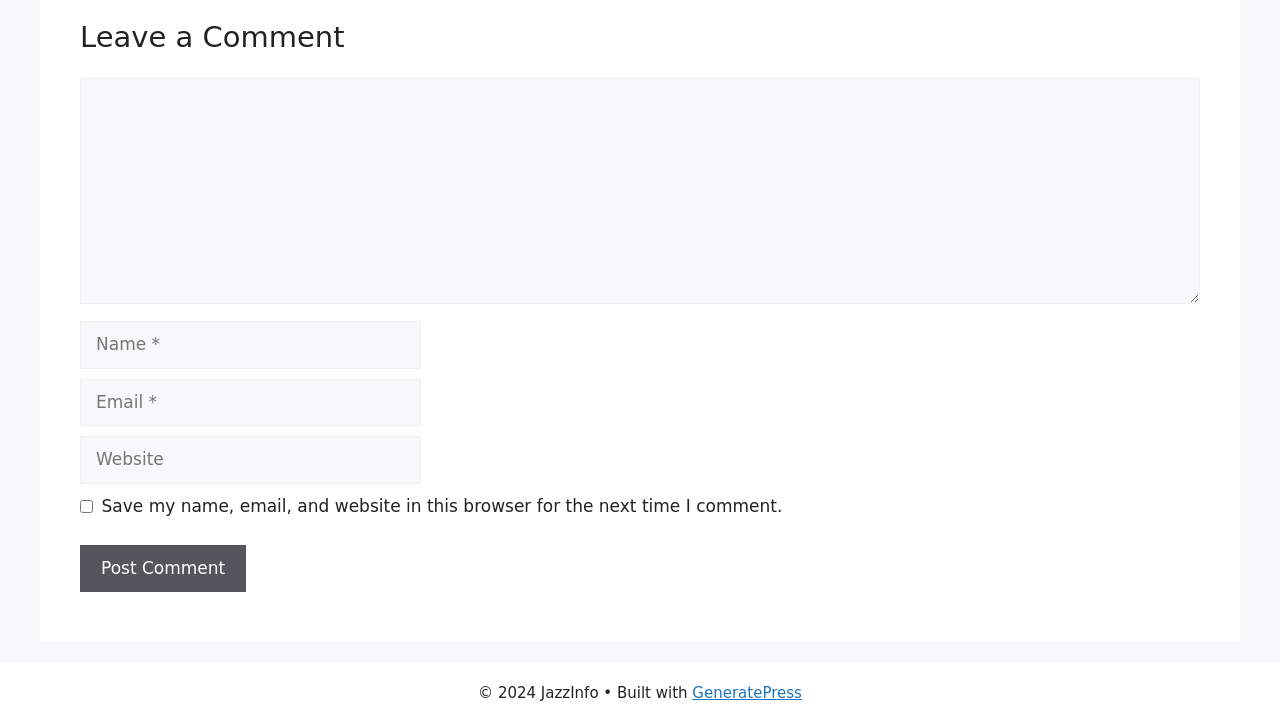Identify the bounding box for the given UI element using the description provided. Coordinates should be in the format (top-left x, top-left y, bottom-right x, bottom-right y) and must be between 0 and 1. Here is the description: parent_node: Comment name="author" placeholder="Name *"

[0.062, 0.443, 0.329, 0.509]